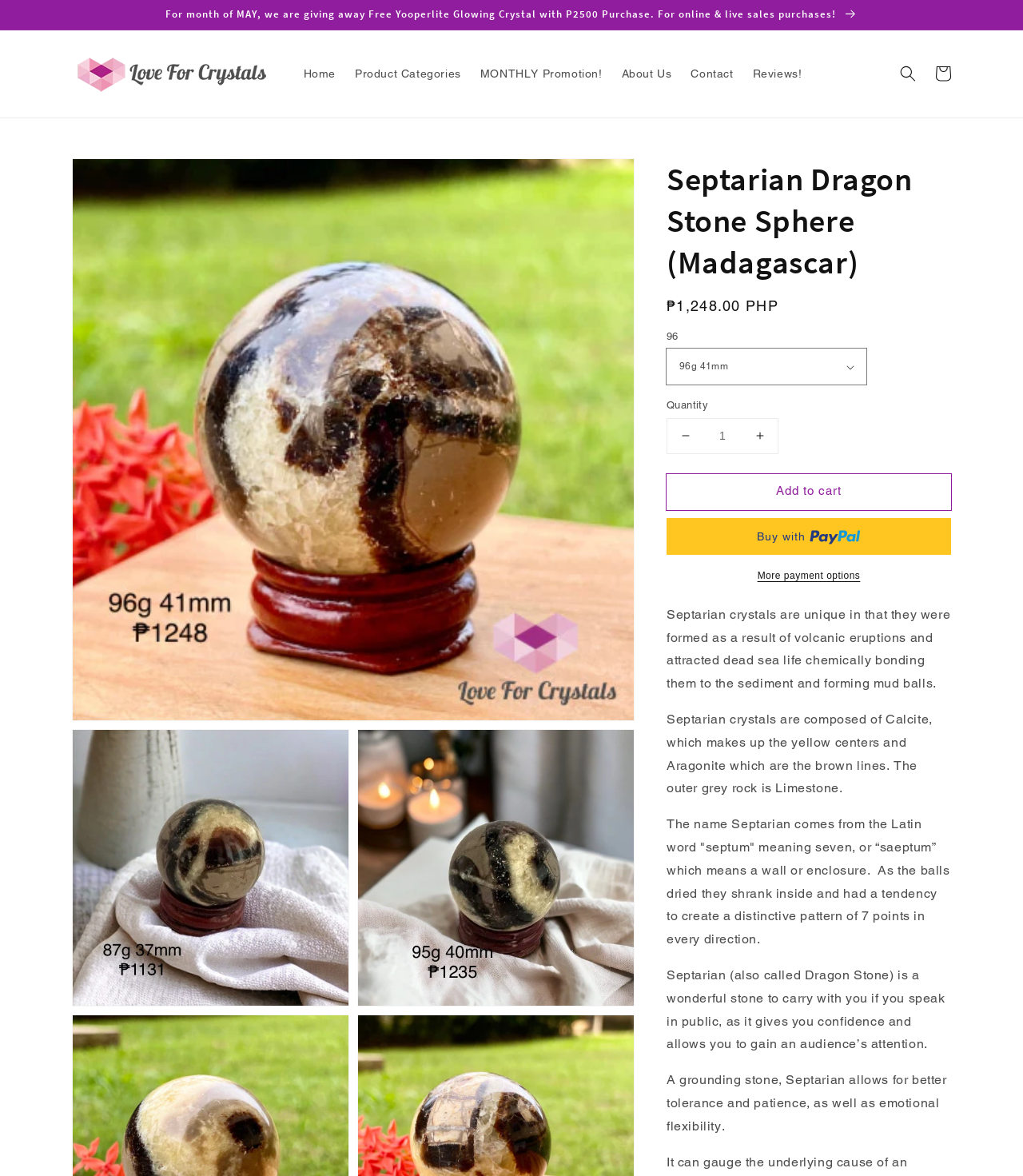Find the bounding box coordinates of the element's region that should be clicked in order to follow the given instruction: "Search for products". The coordinates should consist of four float numbers between 0 and 1, i.e., [left, top, right, bottom].

[0.87, 0.048, 0.905, 0.078]